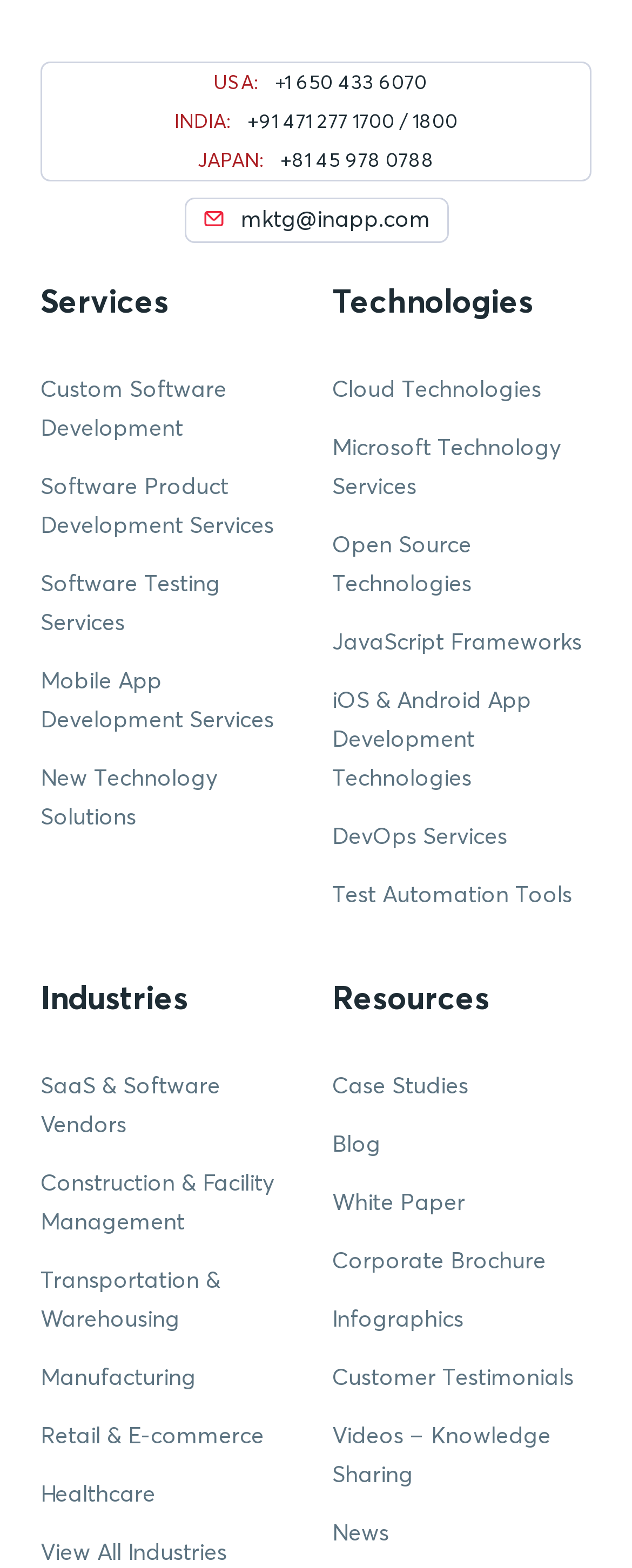Identify the bounding box coordinates of the part that should be clicked to carry out this instruction: "read 'Education Requirements'".

None